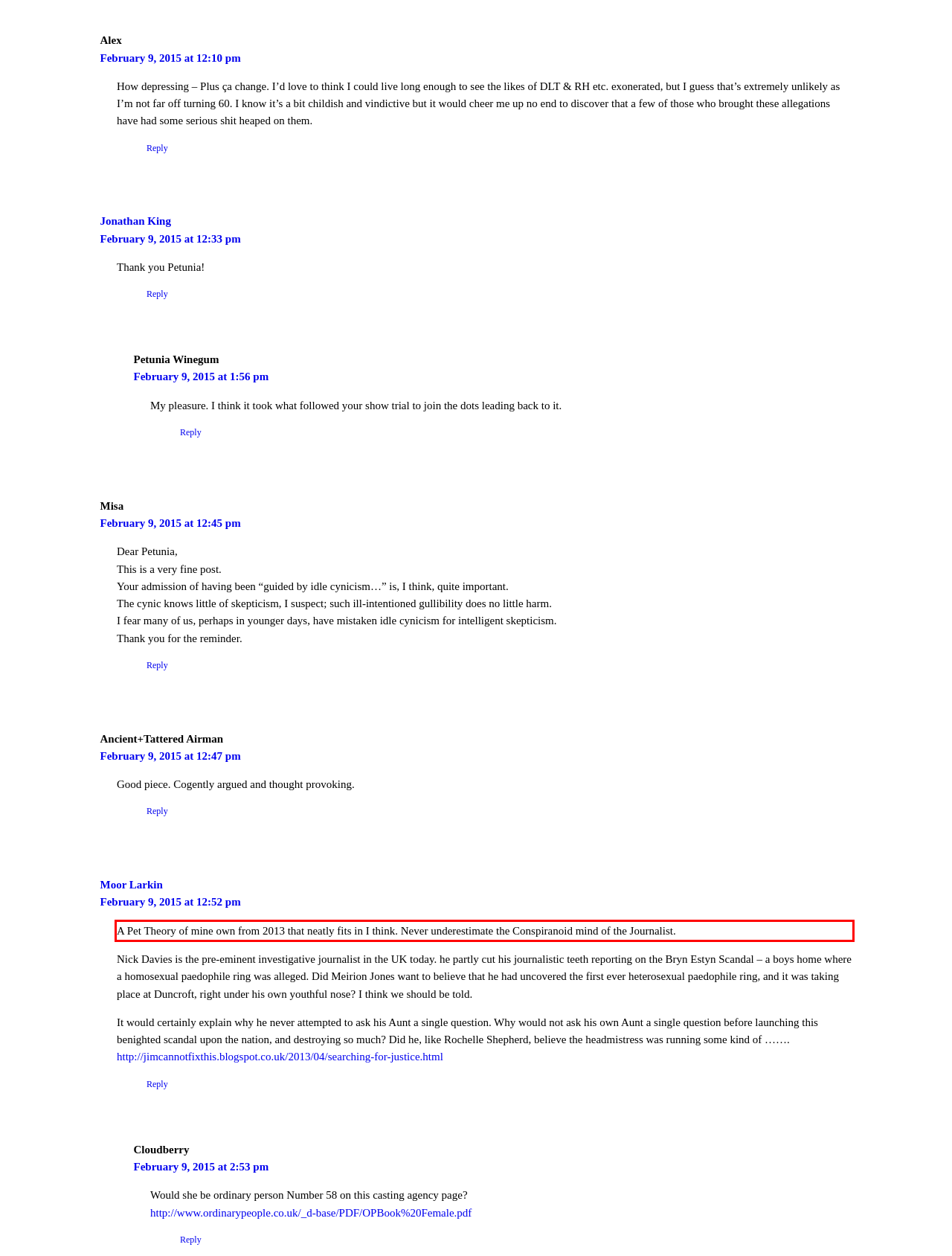Within the provided webpage screenshot, find the red rectangle bounding box and perform OCR to obtain the text content.

A Pet Theory of mine own from 2013 that neatly fits in I think. Never underestimate the Conspiranoid mind of the Journalist.